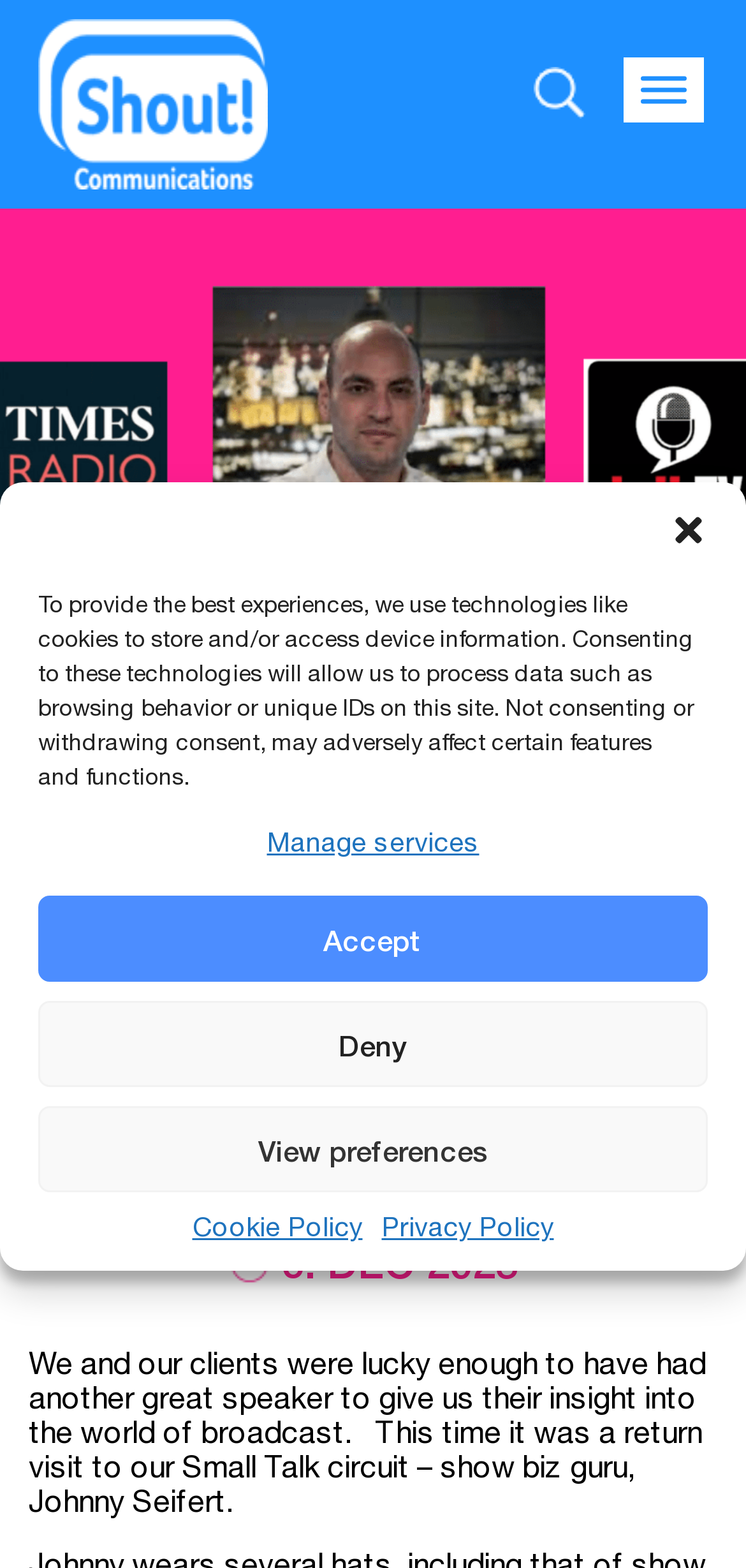Determine the bounding box coordinates of the area to click in order to meet this instruction: "View the Cookie Policy".

[0.258, 0.773, 0.486, 0.792]